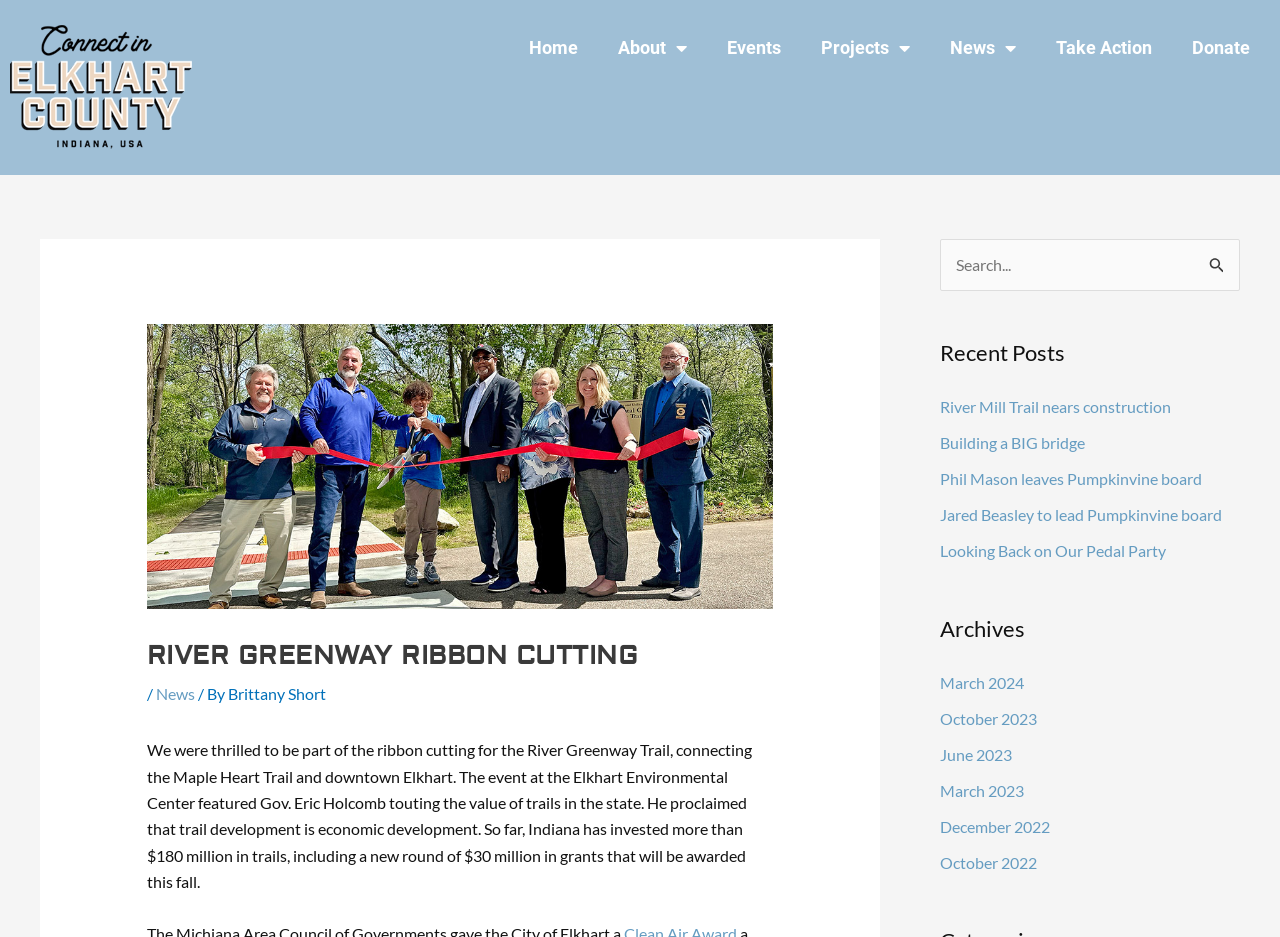Determine the bounding box coordinates of the clickable area required to perform the following instruction: "Search for something". The coordinates should be represented as four float numbers between 0 and 1: [left, top, right, bottom].

[0.734, 0.255, 0.969, 0.311]